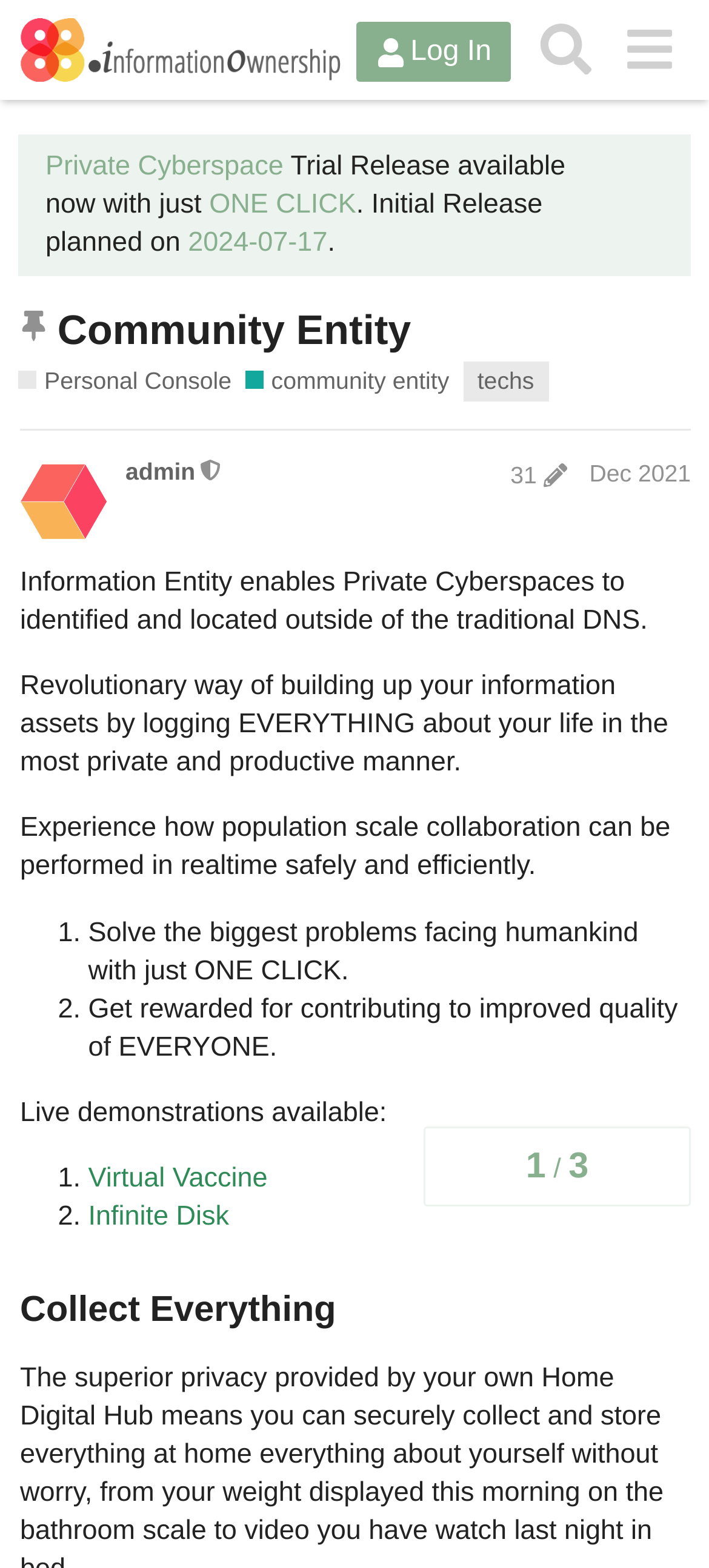Point out the bounding box coordinates of the section to click in order to follow this instruction: "Visit the Personal Console".

[0.026, 0.233, 0.327, 0.254]